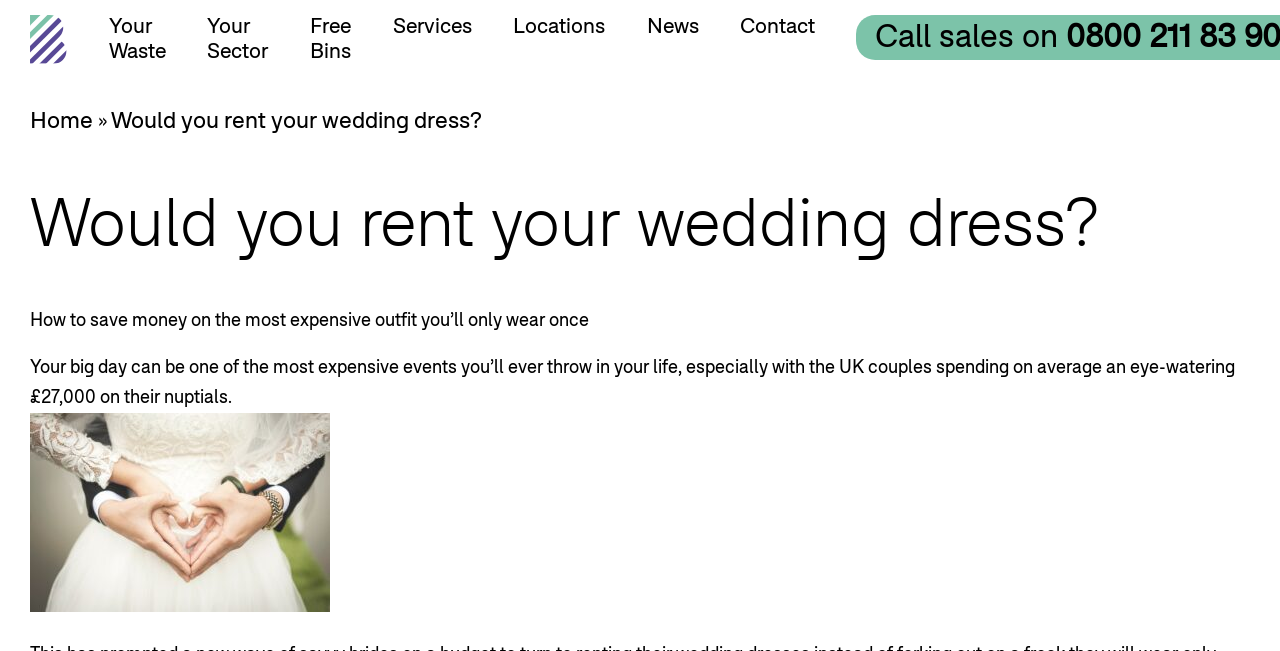Please provide the bounding box coordinates for the UI element as described: "alt="business waste logo"". The coordinates must be four floats between 0 and 1, represented as [left, top, right, bottom].

[0.023, 0.023, 0.053, 0.099]